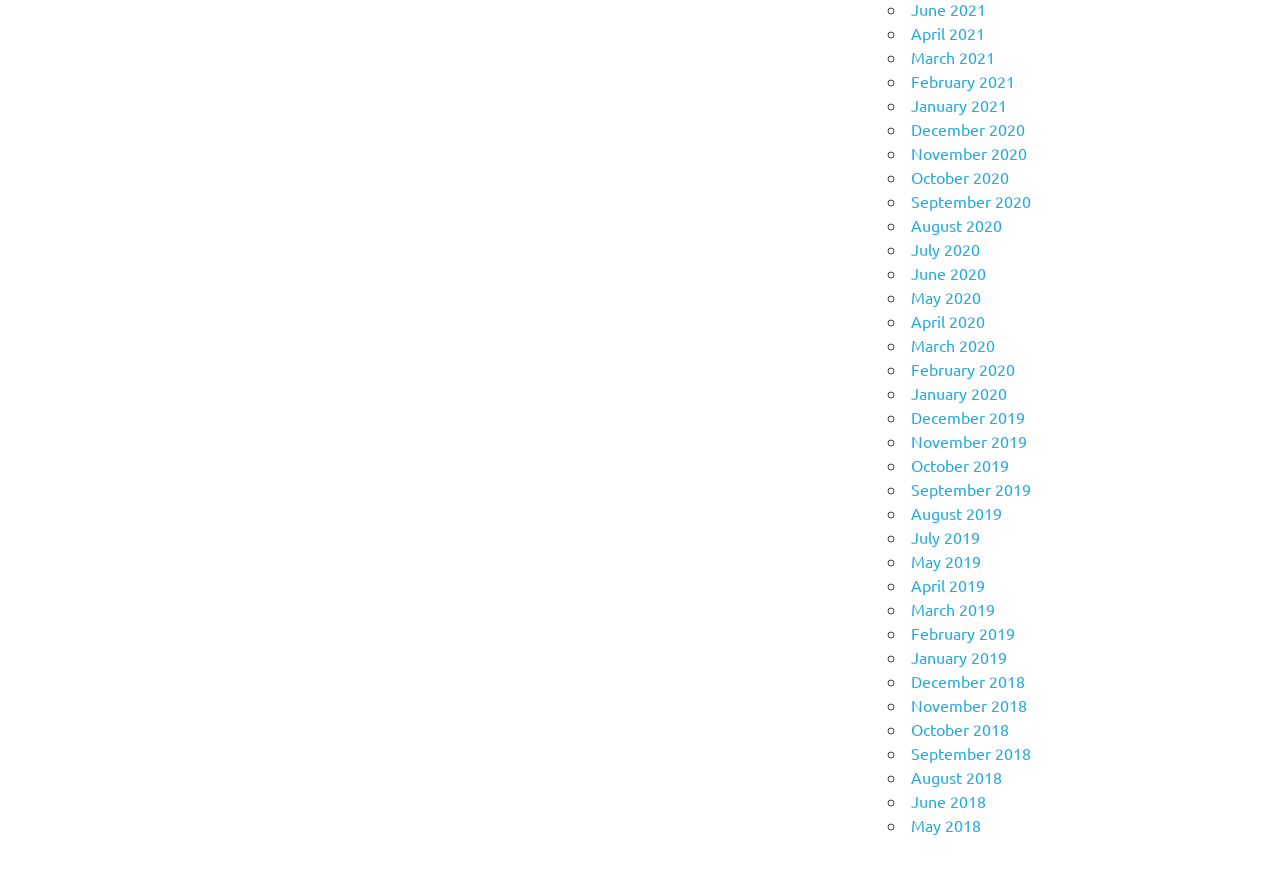Identify the bounding box coordinates of the area that should be clicked in order to complete the given instruction: "Click on the 'AI and Tech Aggregator' link". The bounding box coordinates should be four float numbers between 0 and 1, i.e., [left, top, right, bottom].

None